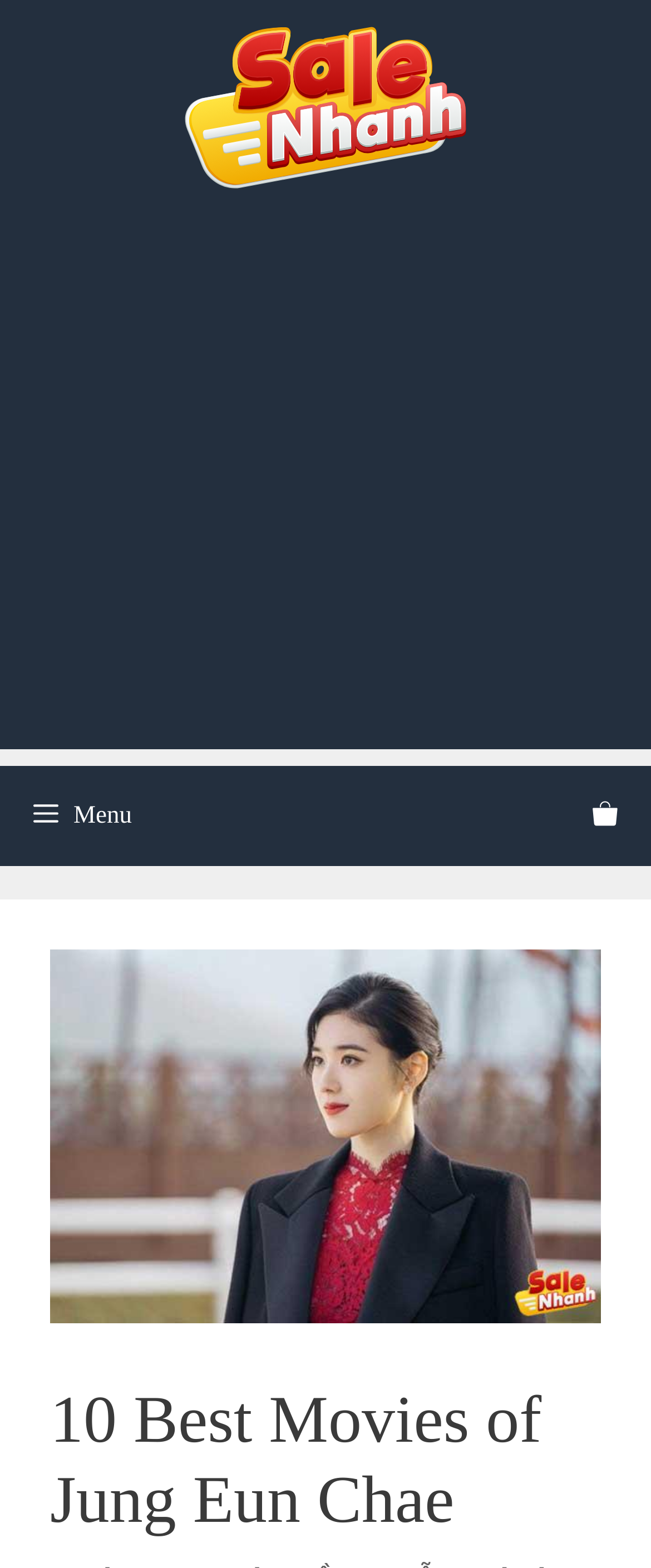Reply to the question with a brief word or phrase: What is the topic of the webpage?

Movies